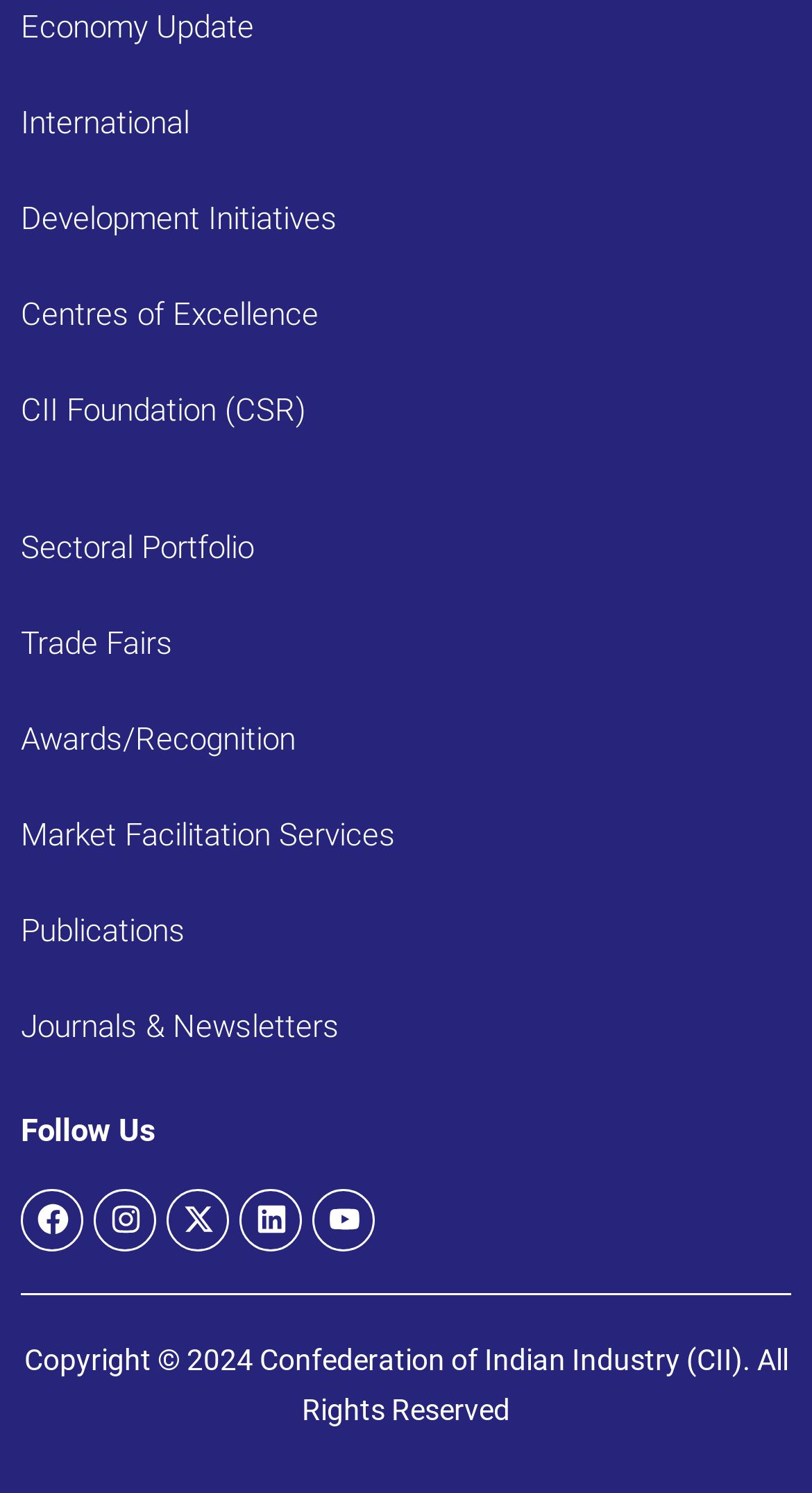What is the year of copyright?
Answer the question with just one word or phrase using the image.

2024